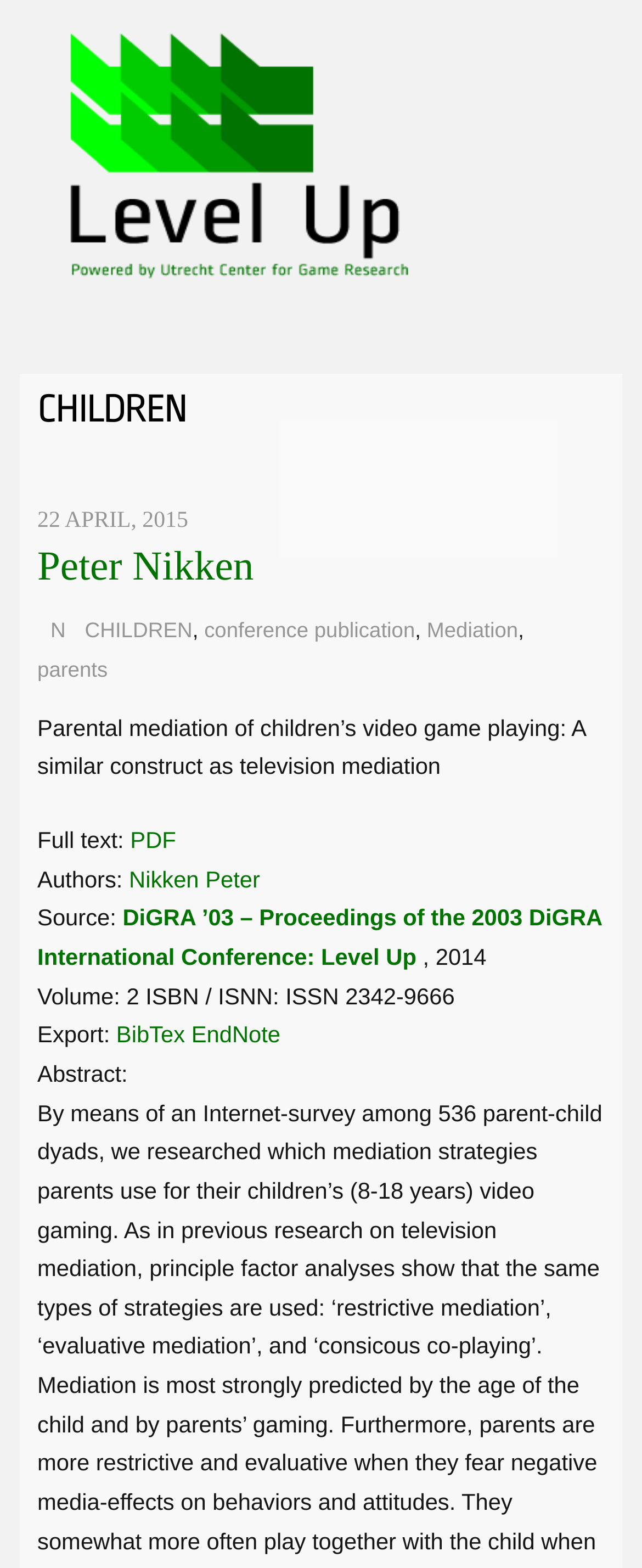Specify the bounding box coordinates of the area that needs to be clicked to achieve the following instruction: "Open the PDF file".

[0.203, 0.527, 0.274, 0.544]